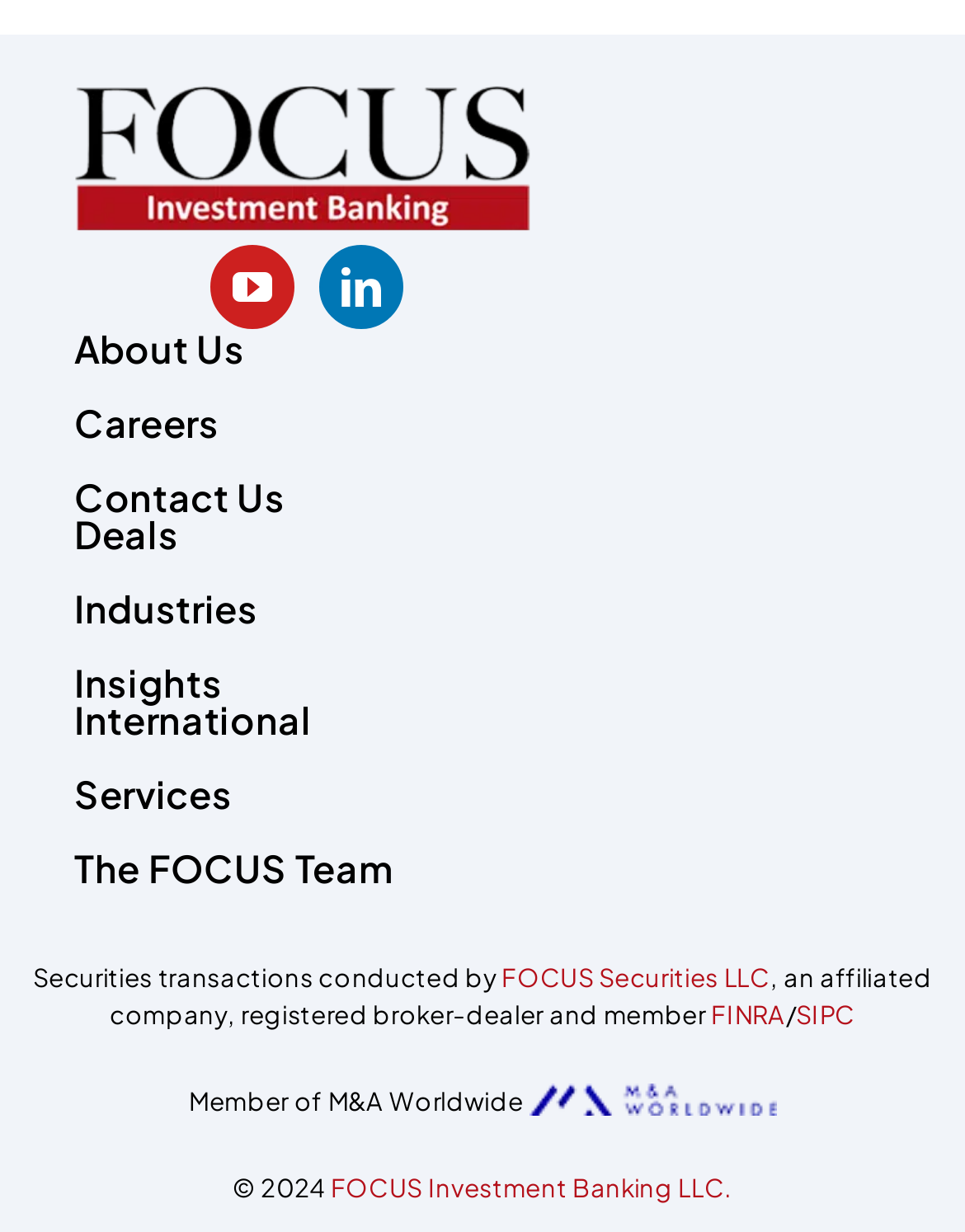Please identify the bounding box coordinates of the region to click in order to complete the task: "learn about the company". The coordinates must be four float numbers between 0 and 1, specified as [left, top, right, bottom].

[0.077, 0.262, 0.253, 0.3]